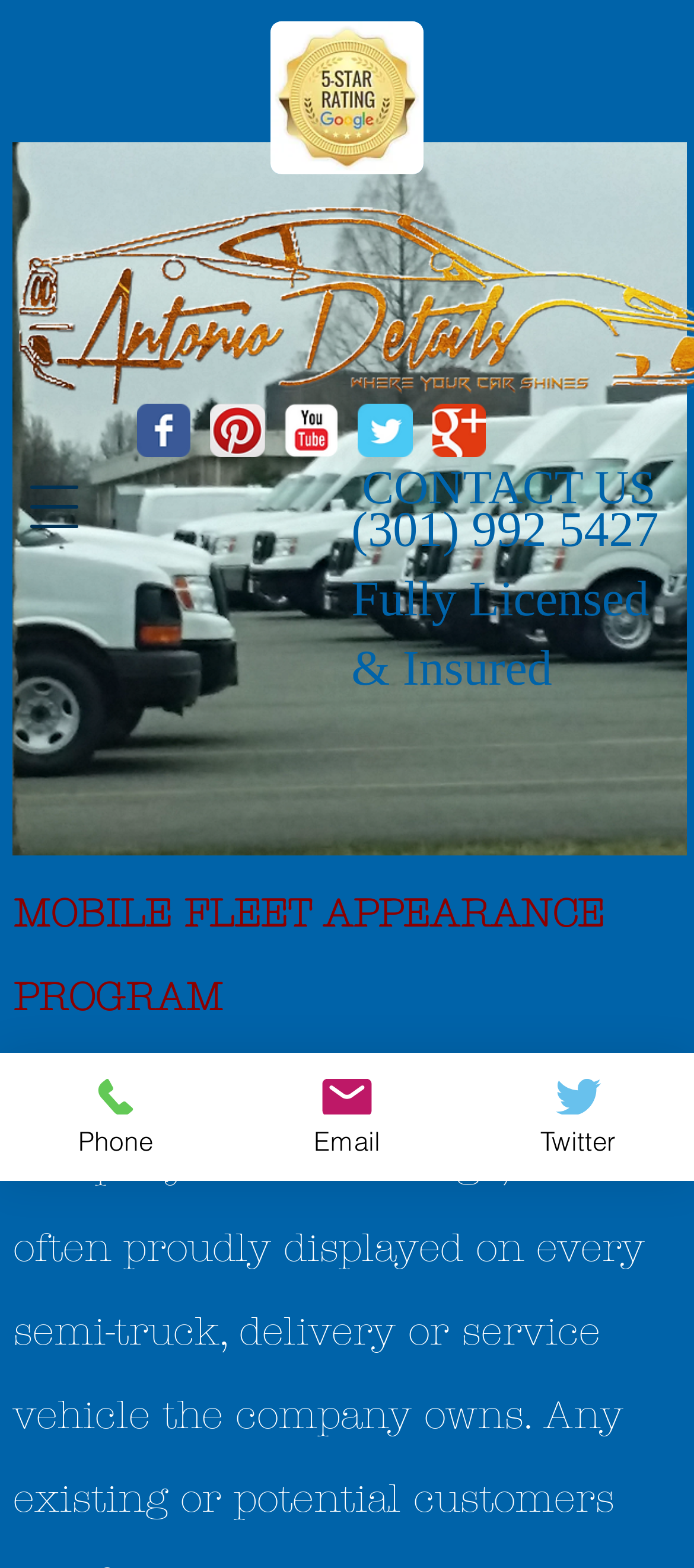Respond to the following question with a brief word or phrase:
What type of detailing services does the company offer?

Auto, Mobile, Car